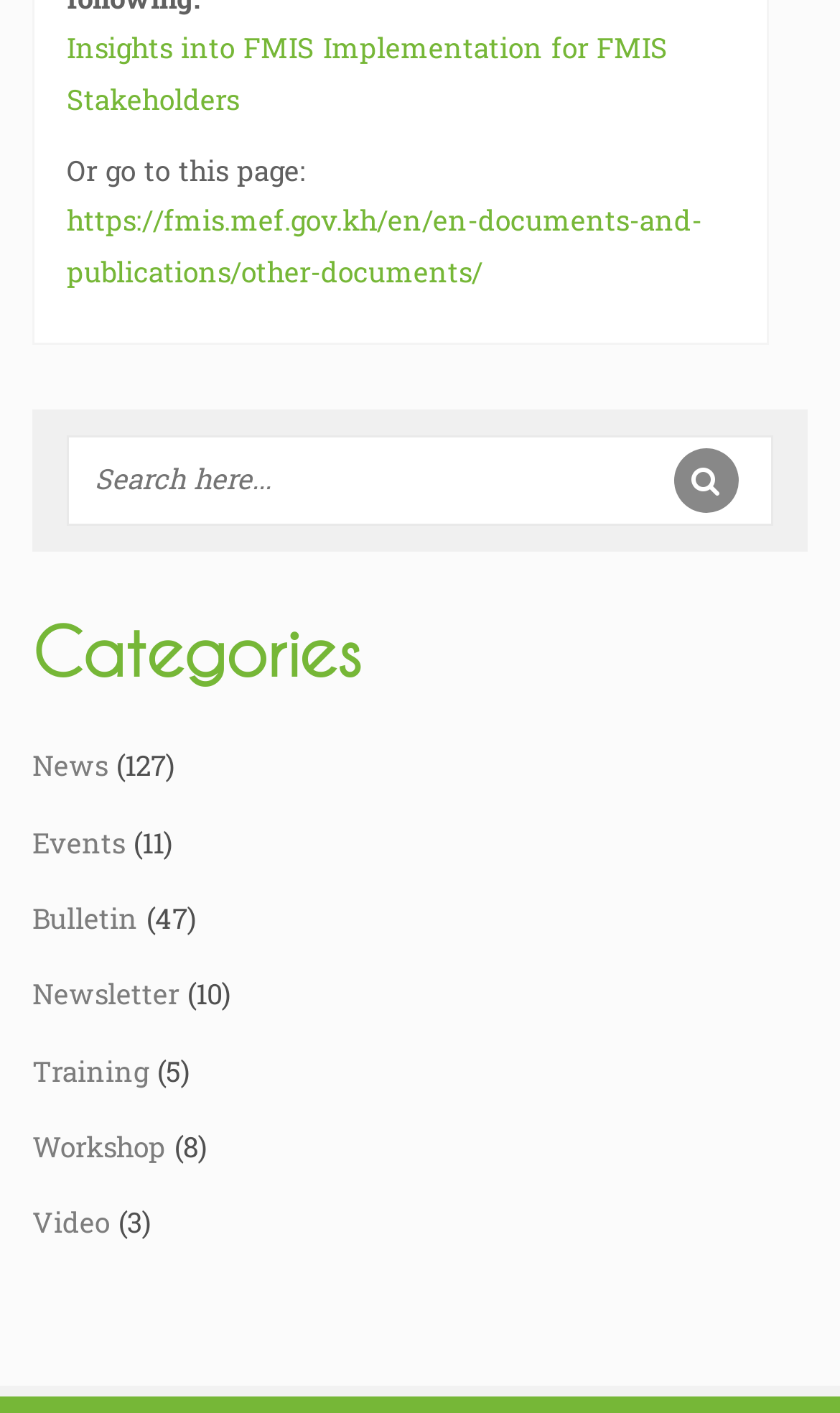Given the element description "Video", identify the bounding box of the corresponding UI element.

[0.038, 0.849, 0.131, 0.885]